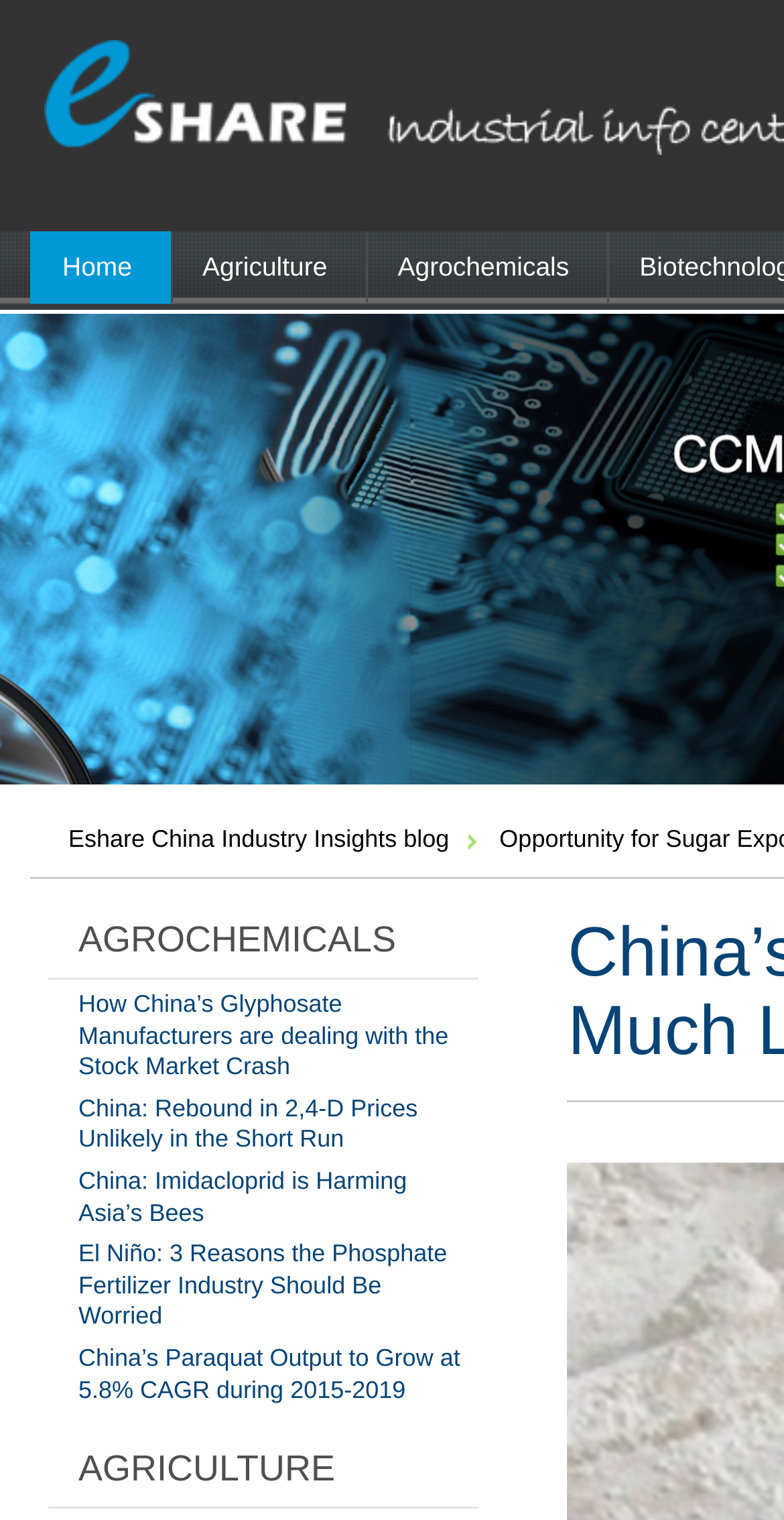Please identify the bounding box coordinates of the element's region that I should click in order to complete the following instruction: "explore agriculture news". The bounding box coordinates consist of four float numbers between 0 and 1, i.e., [left, top, right, bottom].

[0.22, 0.154, 0.464, 0.199]